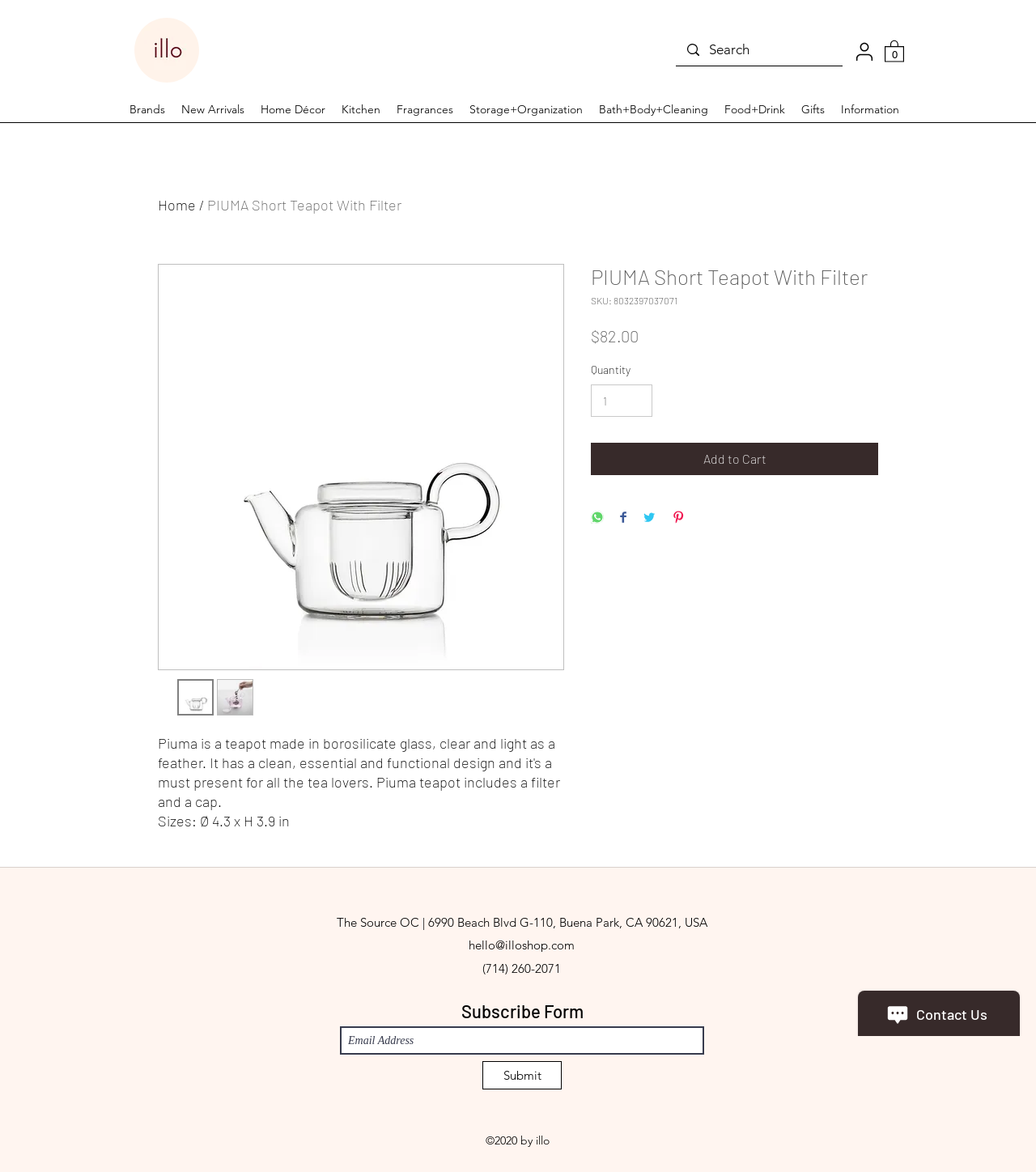Please locate the bounding box coordinates of the element that should be clicked to achieve the given instruction: "View cart".

[0.854, 0.033, 0.873, 0.053]